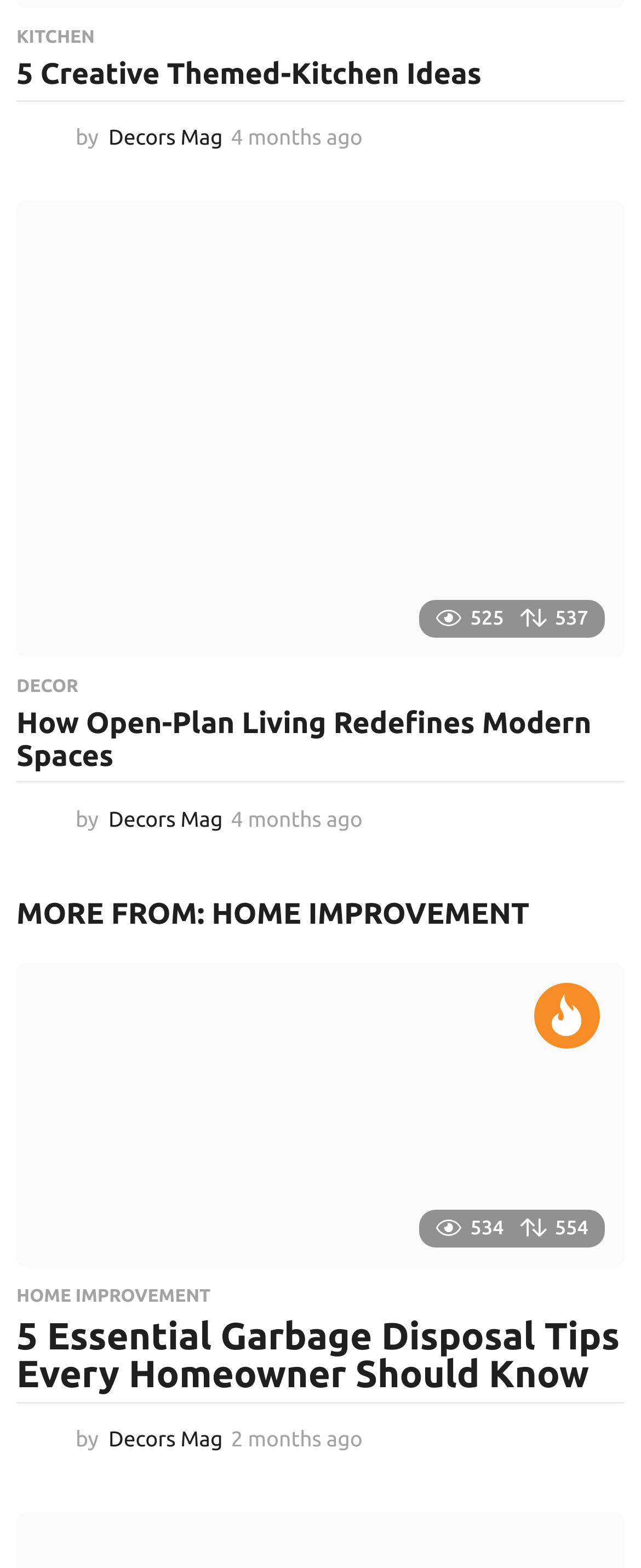What is the category of the third article?
Using the image as a reference, give a one-word or short phrase answer.

HOME IMPROVEMENT